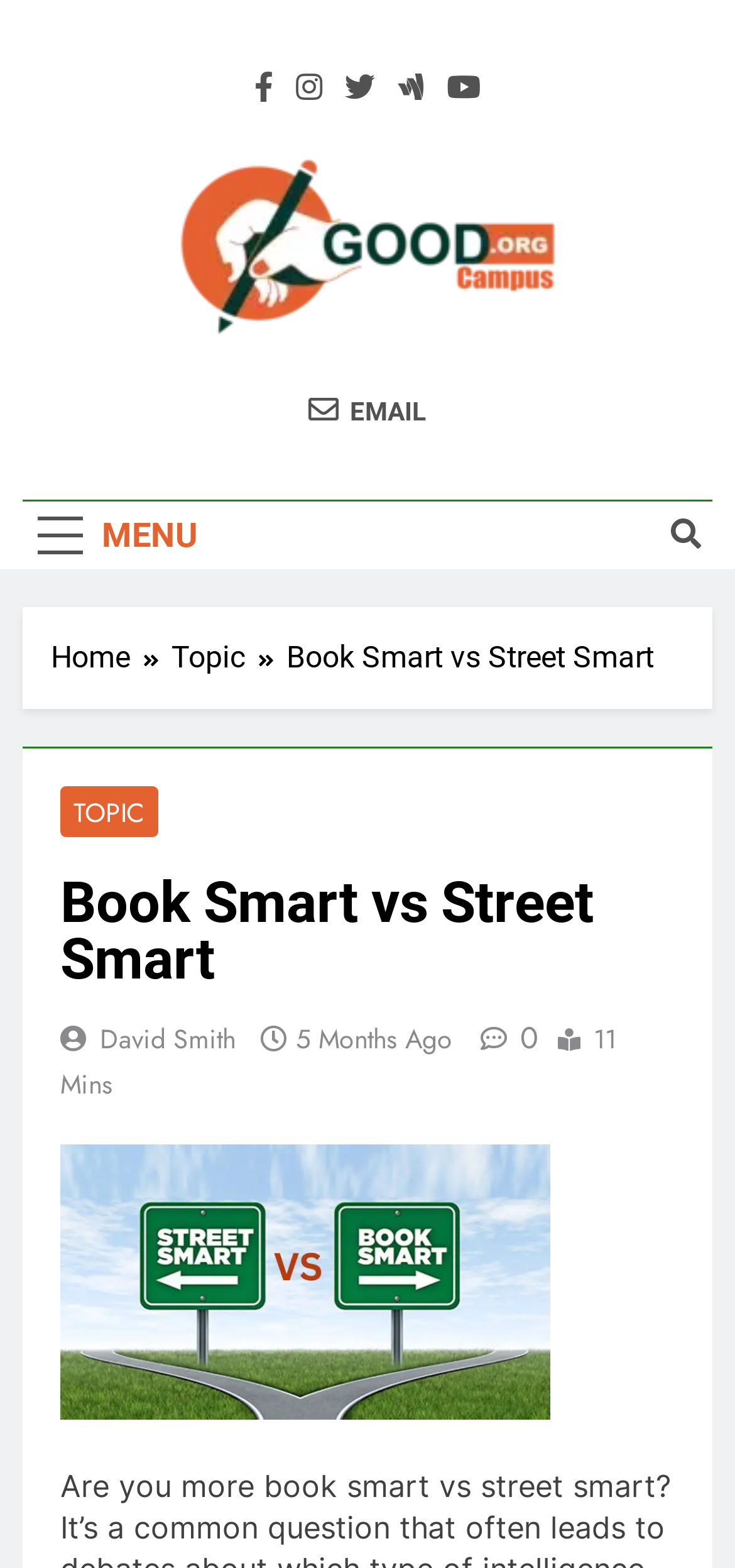What is the author of the article?
Look at the screenshot and respond with a single word or phrase.

David Smith